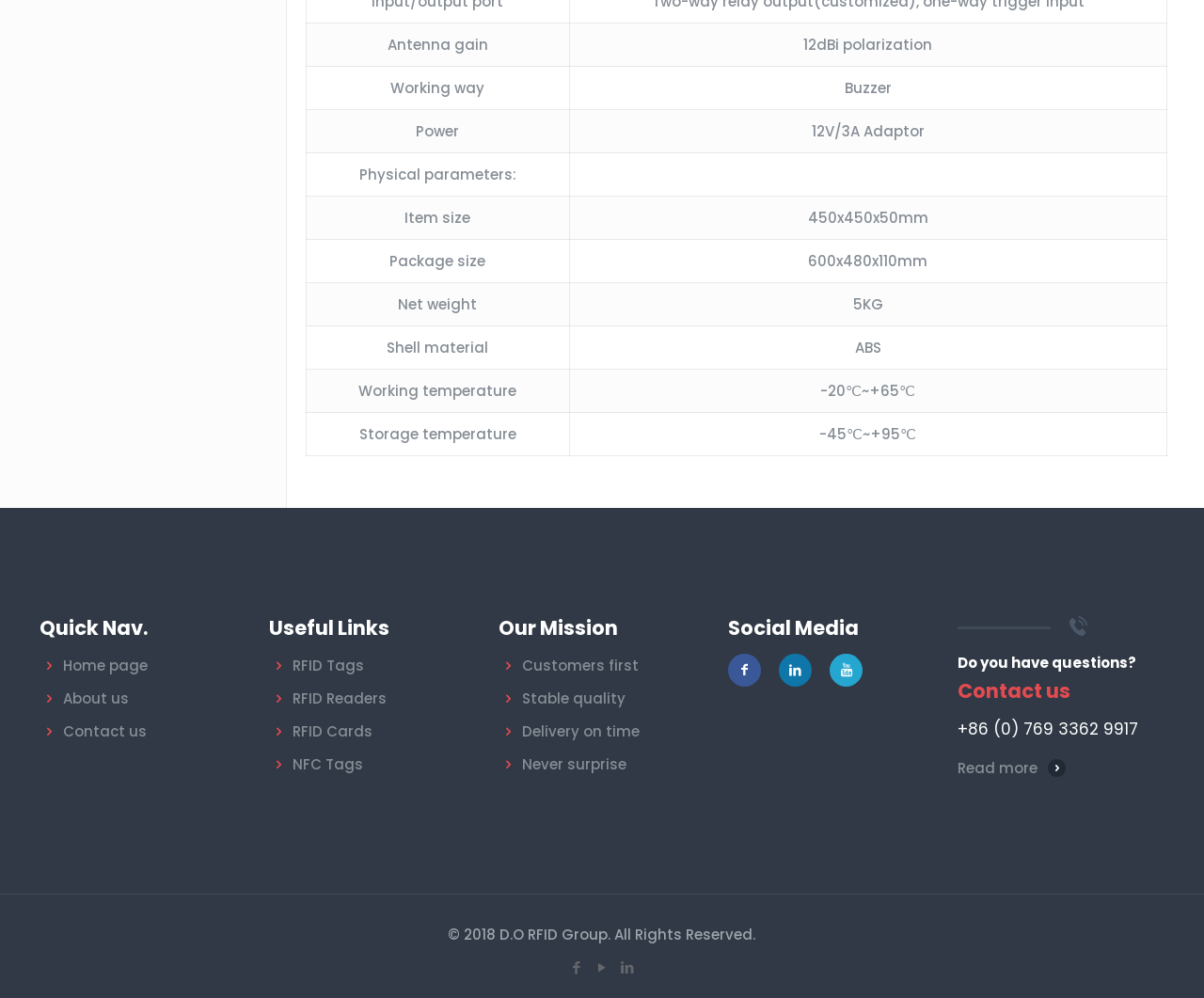Show the bounding box coordinates of the element that should be clicked to complete the task: "Click on 'Home page'".

[0.052, 0.657, 0.123, 0.677]